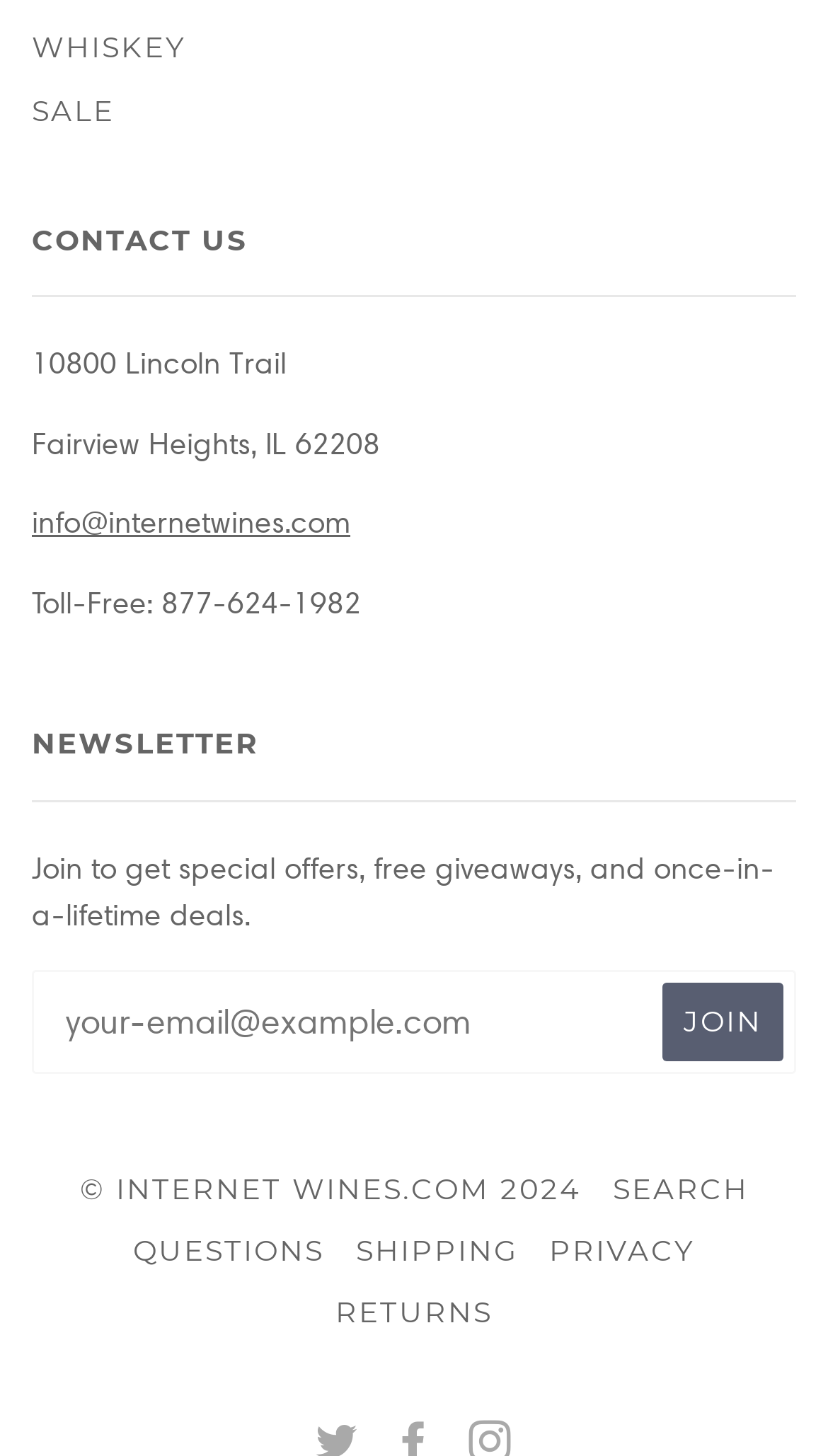Specify the bounding box coordinates for the region that must be clicked to perform the given instruction: "Click on Join".

[0.8, 0.675, 0.946, 0.729]